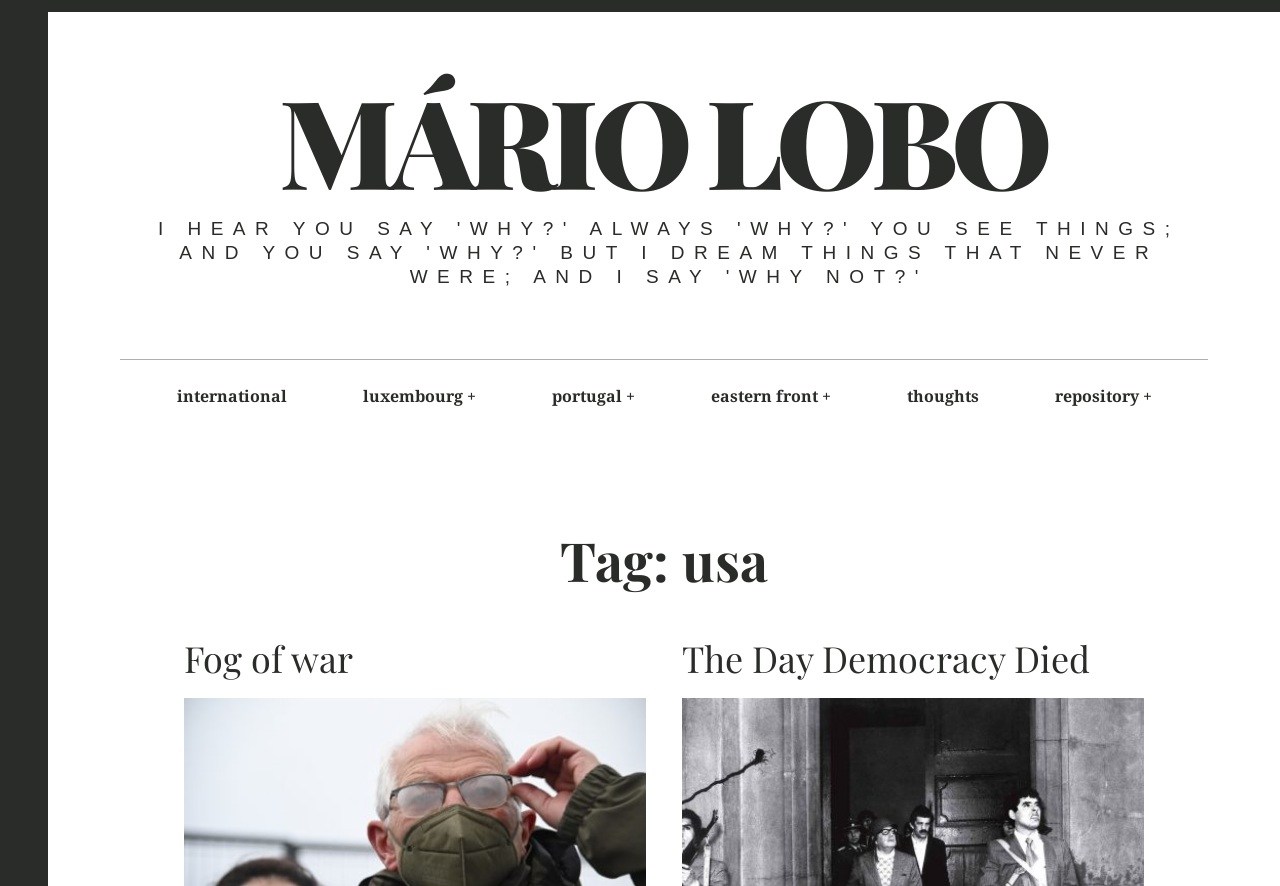Refer to the image and provide an in-depth answer to the question: 
What is the topic of the link 'Fog of war'?

The link 'Fog of war' is under the header 'Tag: usa' with bounding box coordinates [0.144, 0.598, 0.894, 0.665], indicating that the topic of this link is related to 'usa'.